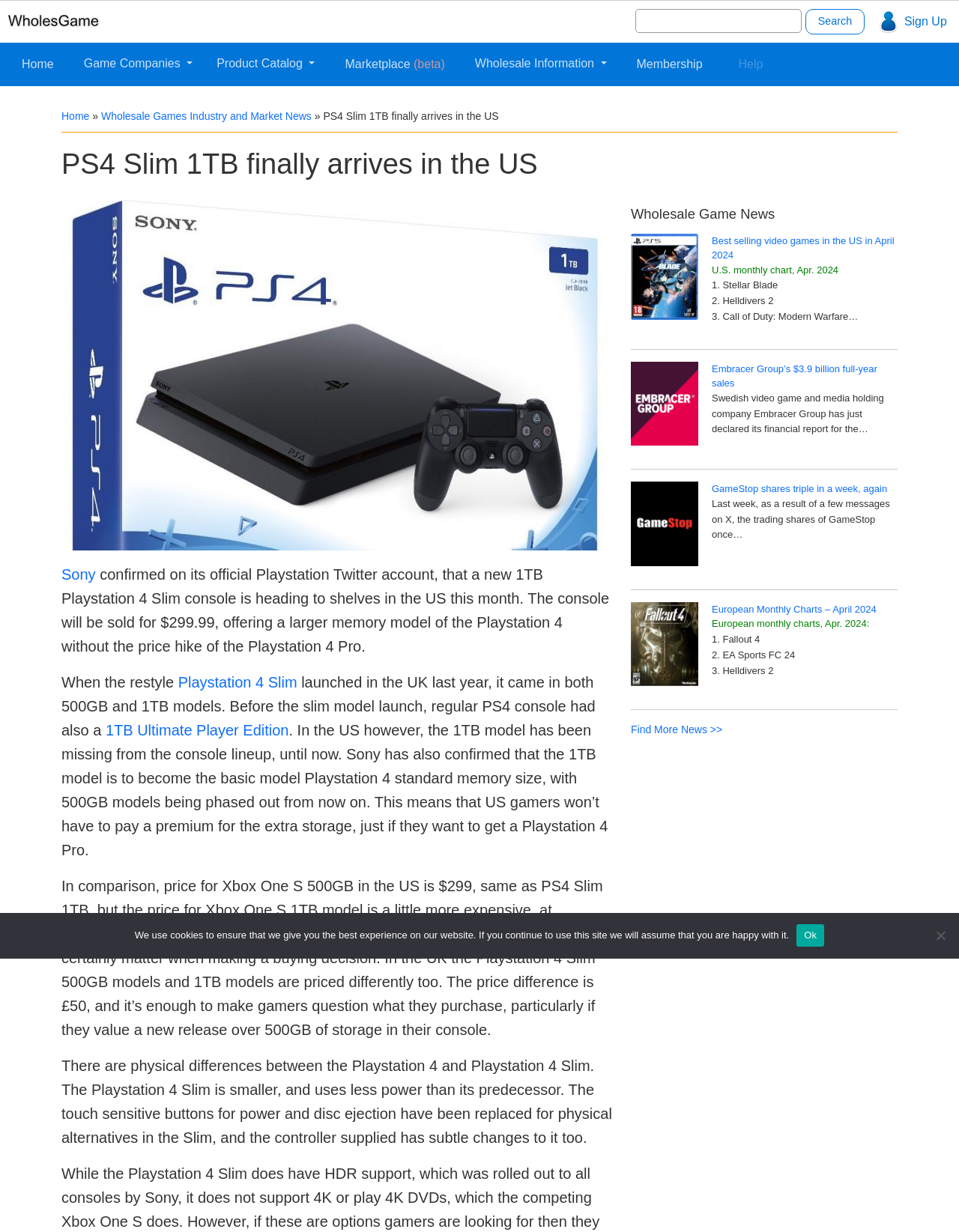Provide the bounding box coordinates of the area you need to click to execute the following instruction: "Read more about Wholesale Games Industry and Market News".

[0.105, 0.089, 0.325, 0.099]